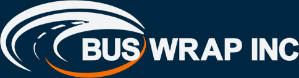Generate an elaborate caption for the given image.

The image displays the logo of "BUS WRAP INC," characterized by a modern design that incorporates dynamic curved lines suggesting movement, encapsulating the energy associated with bus wrap advertising. The firm name "BUS WRAP INC" is prominently featured in a bold, clean font, allowing it to stand out against a dark blue background, with an orange swirl accentuating the "WRAP" element. This logo embodies the company's focus on innovative bus wrap solutions aimed at enhancing visibility and engagement for brands, particularly in vibrant locales like Georgia, where tourism blossoms.